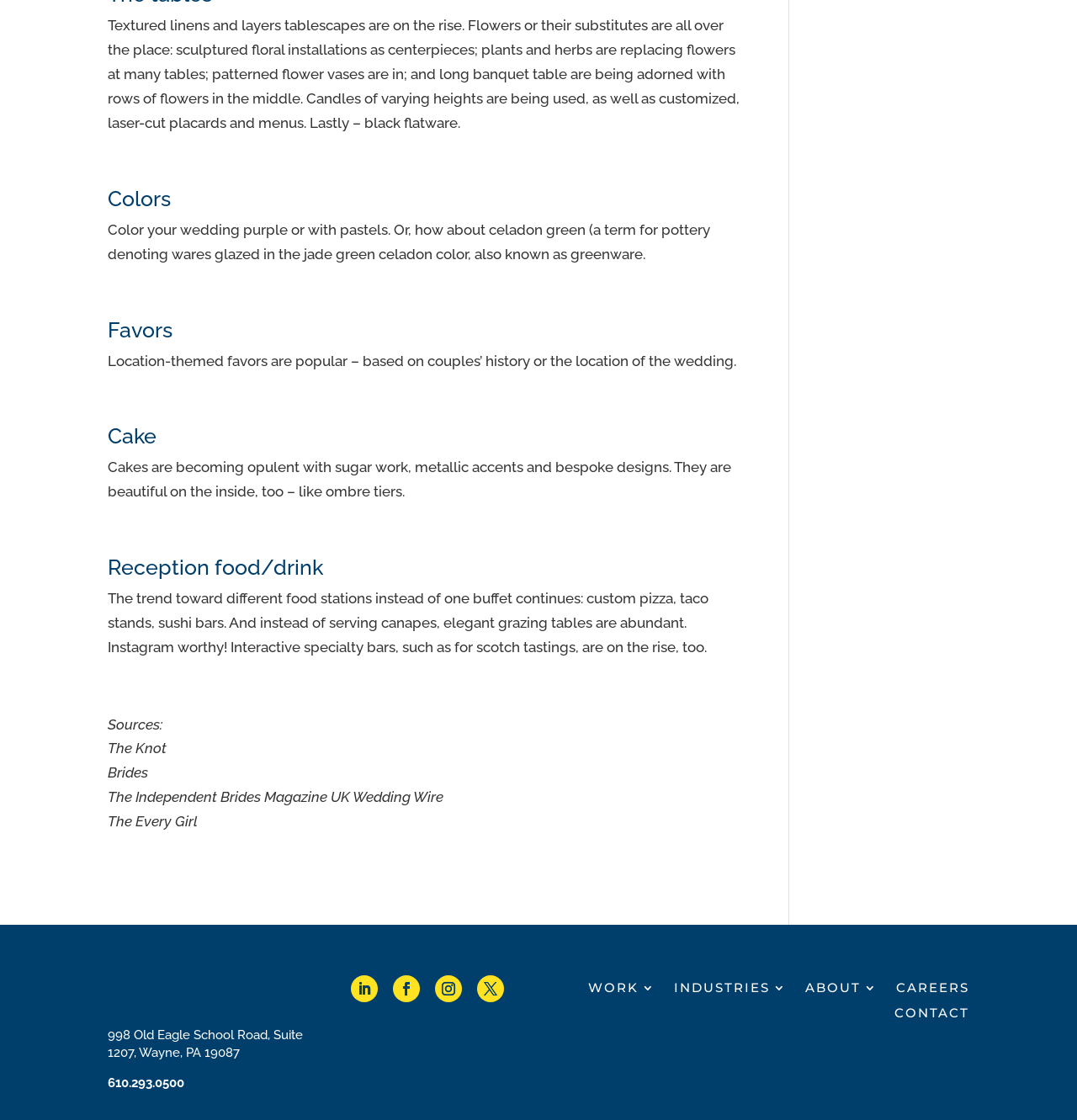Respond to the question below with a single word or phrase: What is a popular color scheme for weddings?

Purple or pastels